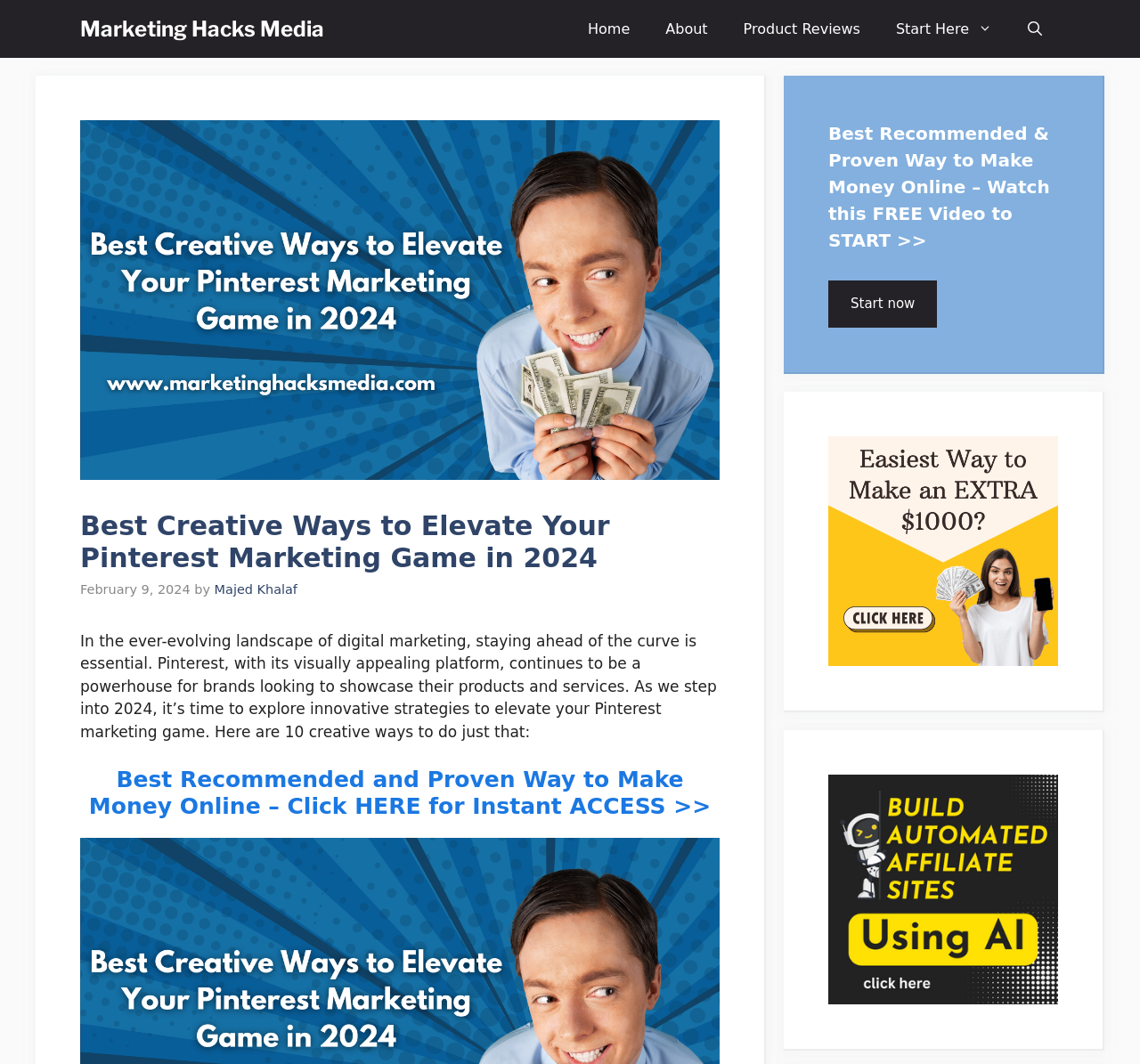Explain the features and main sections of the webpage comprehensively.

This webpage is about affiliate marketing, digital marketing, and internet marketing, with a focus on Pinterest marketing. At the top, there is a navigation bar with links to "Marketing Hacks Media", "Home", "About", "Product Reviews", "Start Here", and "Open Search Bar". 

Below the navigation bar, there is a header section with a title "Best Creative Ways to Elevate Your Pinterest Marketing Game in 2024" and a timestamp "February 9, 2024" by "Majed Khalaf". 

Following the header section, there is a paragraph of text discussing the importance of staying ahead in digital marketing and the potential of Pinterest for brands. 

Below this text, there is a heading "Best Recommended and Proven Way to Make Money Online – Click HERE for Instant ACCESS >>" with a link to access more information. 

On the right side of the page, there are three complementary sections. The first section has a heading "Best Recommended & Proven Way to Make Money Online – Watch this FREE Video to START >>" with a link to "Start now". 

The second section contains a figure, likely an image, with a link. 

The third section also contains a figure, likely an image, with a link.